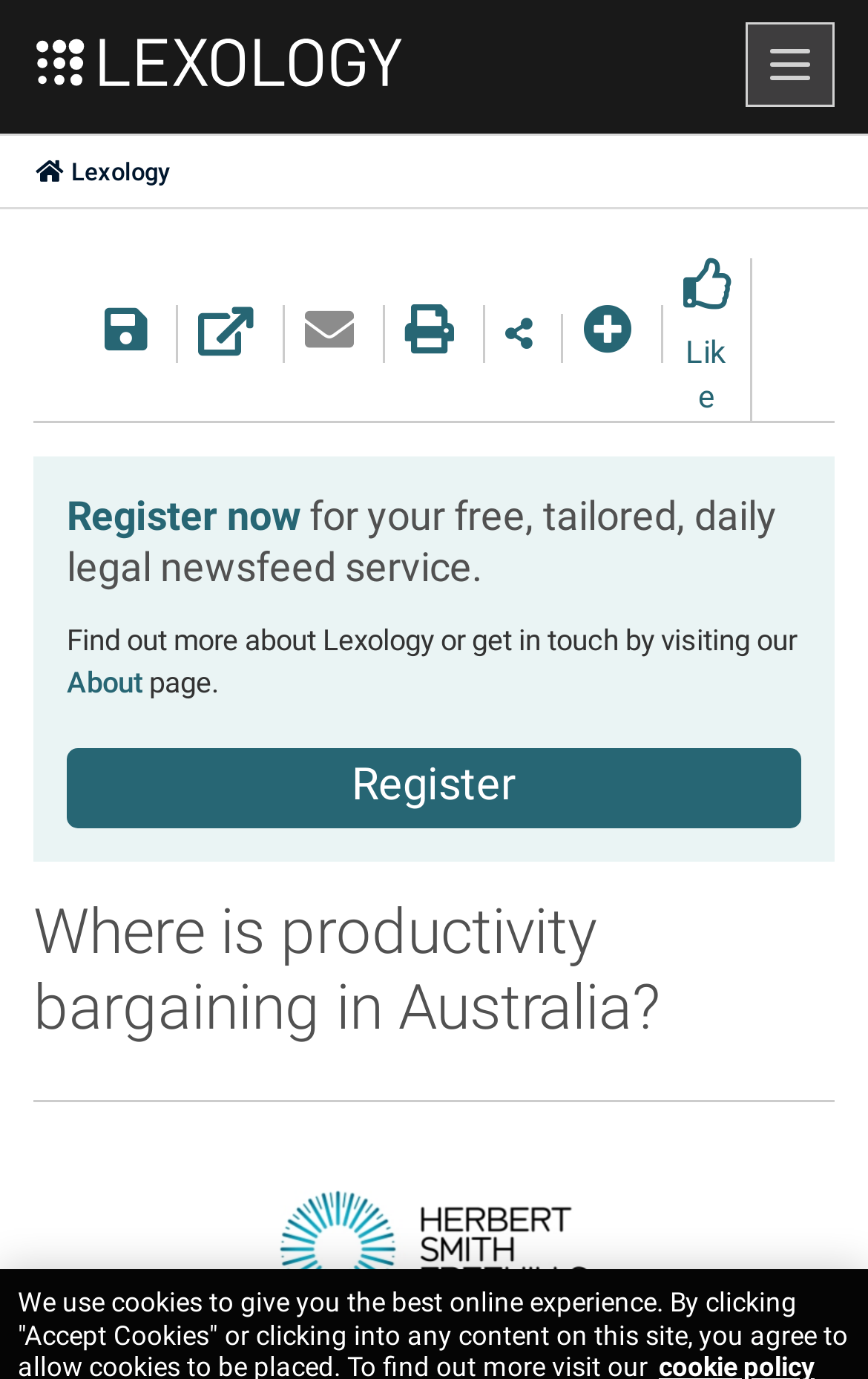Identify the bounding box coordinates of the clickable region required to complete the instruction: "Read article about productivity bargaining in Australia". The coordinates should be given as four float numbers within the range of 0 and 1, i.e., [left, top, right, bottom].

[0.038, 0.649, 0.962, 0.758]